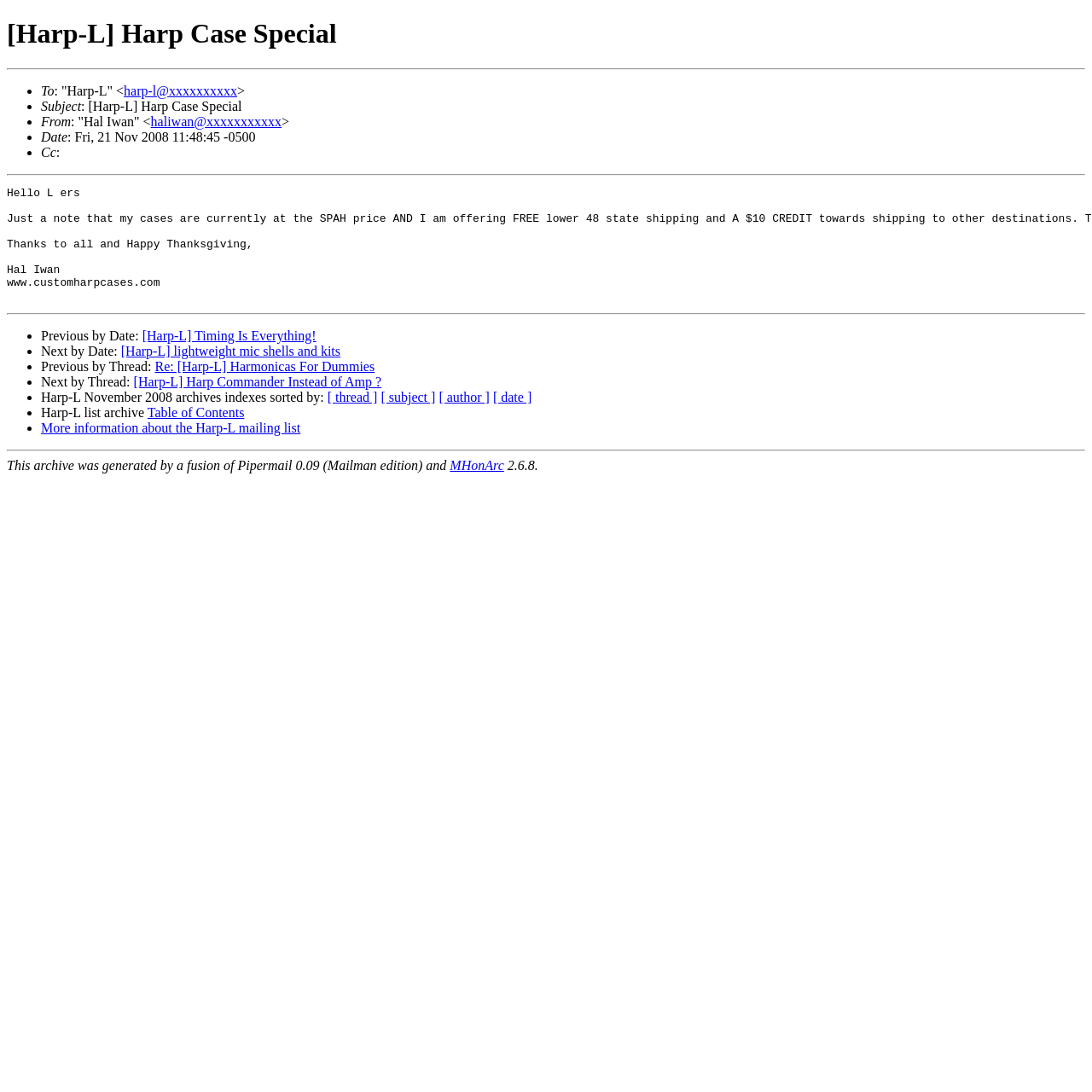How many links are there in the email archive section?
Please give a detailed and elaborate answer to the question.

I counted the number of link elements in the email archive section and found four links: '[ thread ]', '[ subject ]', '[ author ]', and '[ date ]'.